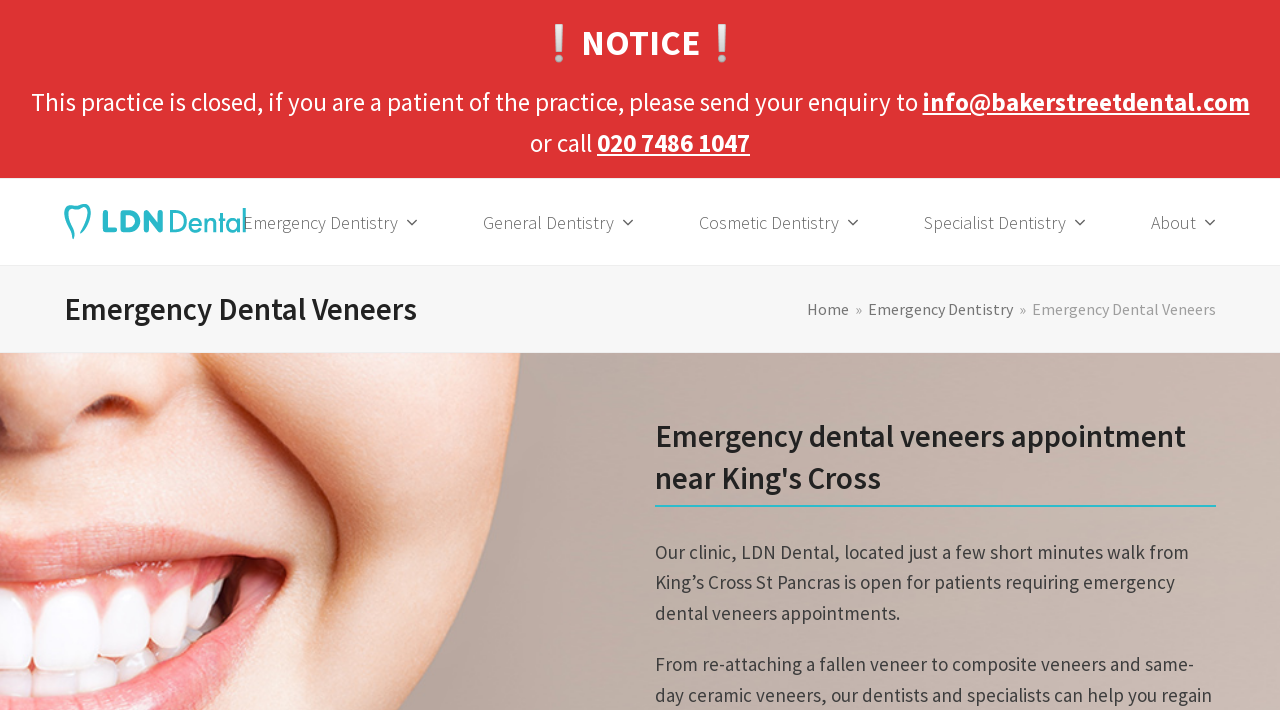Kindly determine the bounding box coordinates for the area that needs to be clicked to execute this instruction: "Call the clinic for an emergency".

[0.466, 0.178, 0.586, 0.223]